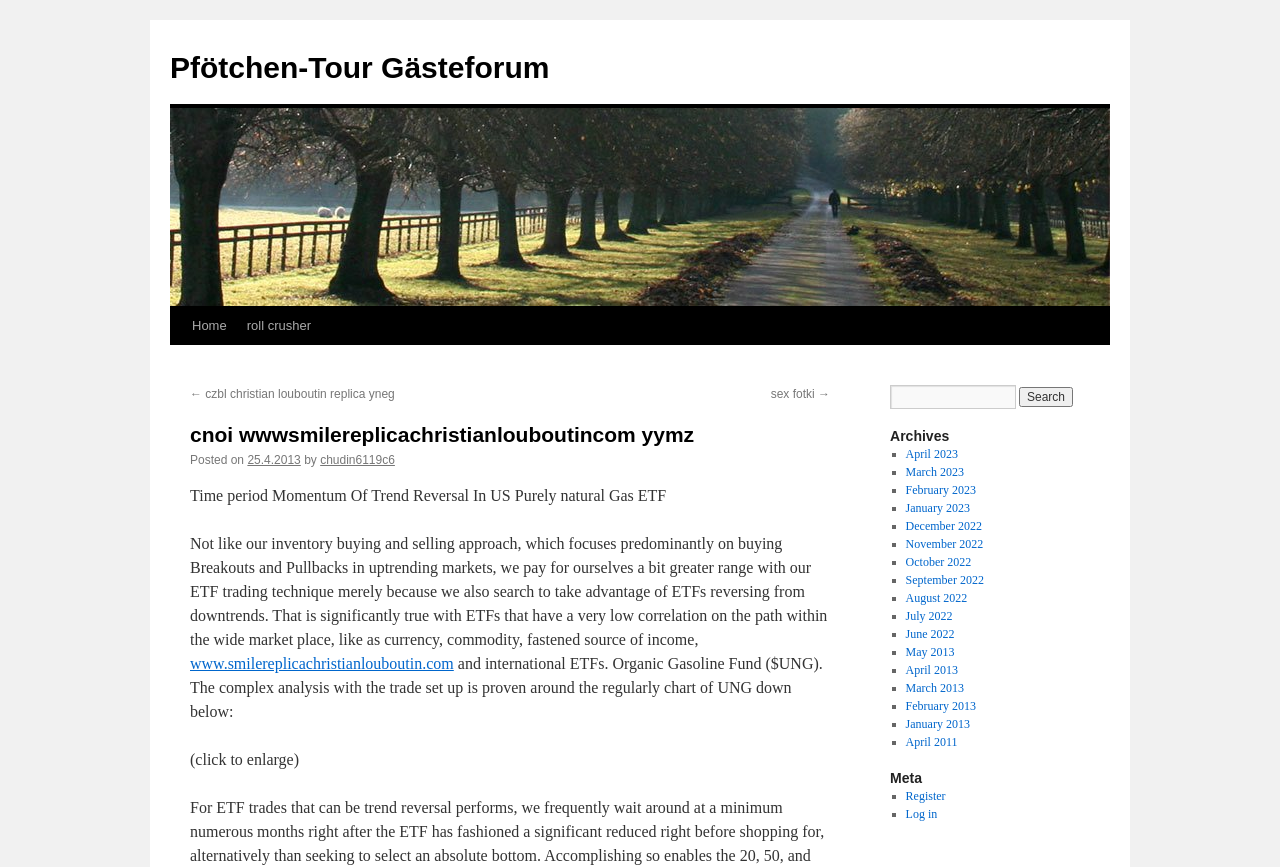Please identify the bounding box coordinates of the area I need to click to accomplish the following instruction: "Learn about consignment".

None